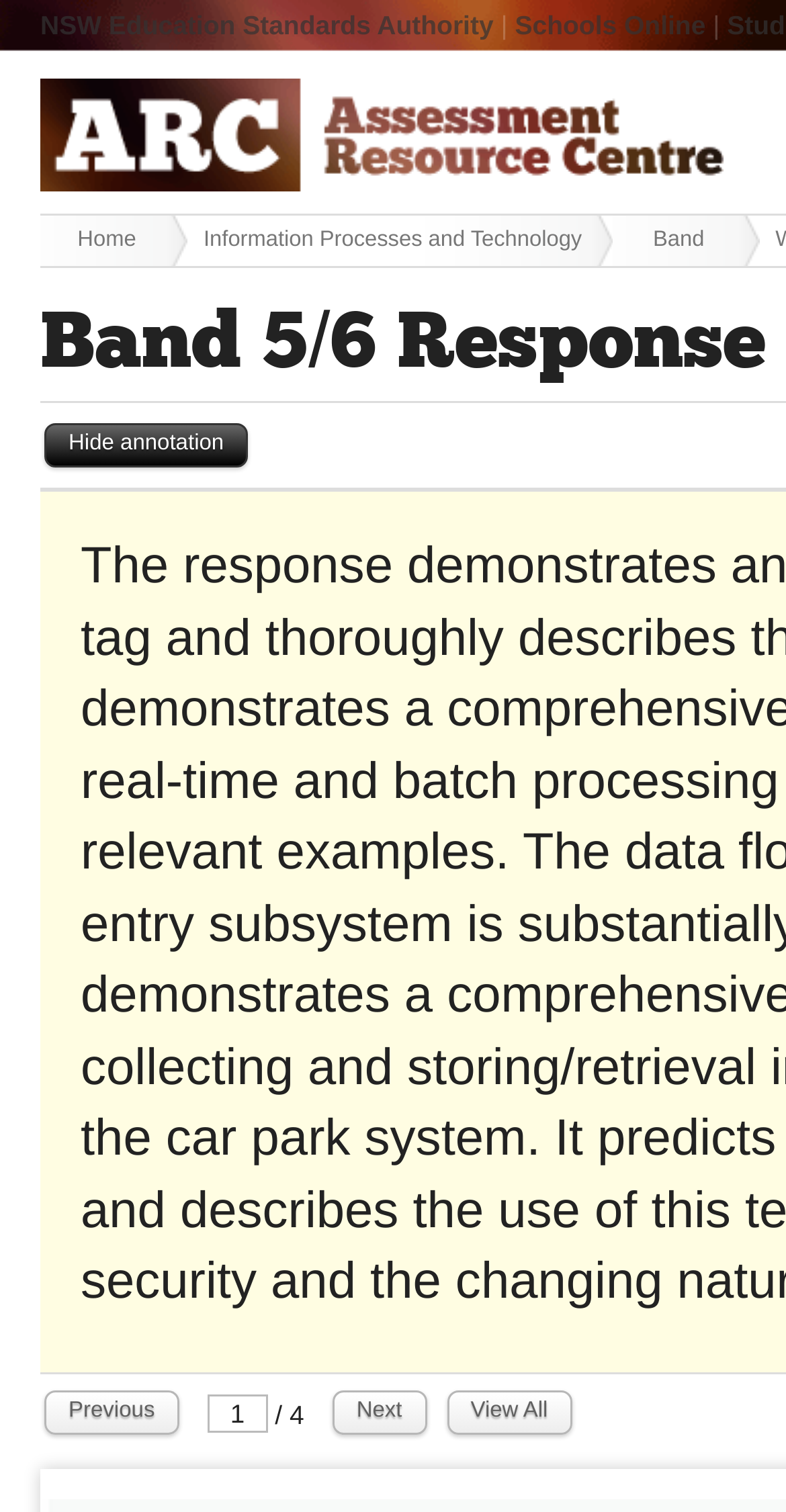Convey a detailed summary of the webpage, mentioning all key elements.

The webpage appears to be a educational resource page, specifically focused on the 2010 HSC Examination in Information Processes and Technology. 

At the top left of the page, there is an image with the label "ARC", which takes up a significant portion of the top section. Below the image, there are three links: "NSW Education Standards Authority", a separator line, and "Schools Online". 

On the left side of the page, there is a navigation menu with four links: "Home", "Information Processes and Technology", "Band", and another link with no label. 

In the main content area, there is a section with a link to "Hide annotation". Below this link, there are navigation controls, including links to "Previous" and "Next", as well as a "View All" option. There is also a textbox with a label "1" and a slash symbol. 

The overall layout of the page suggests that it is a resource page for students or educators, providing access to examination materials and related resources.